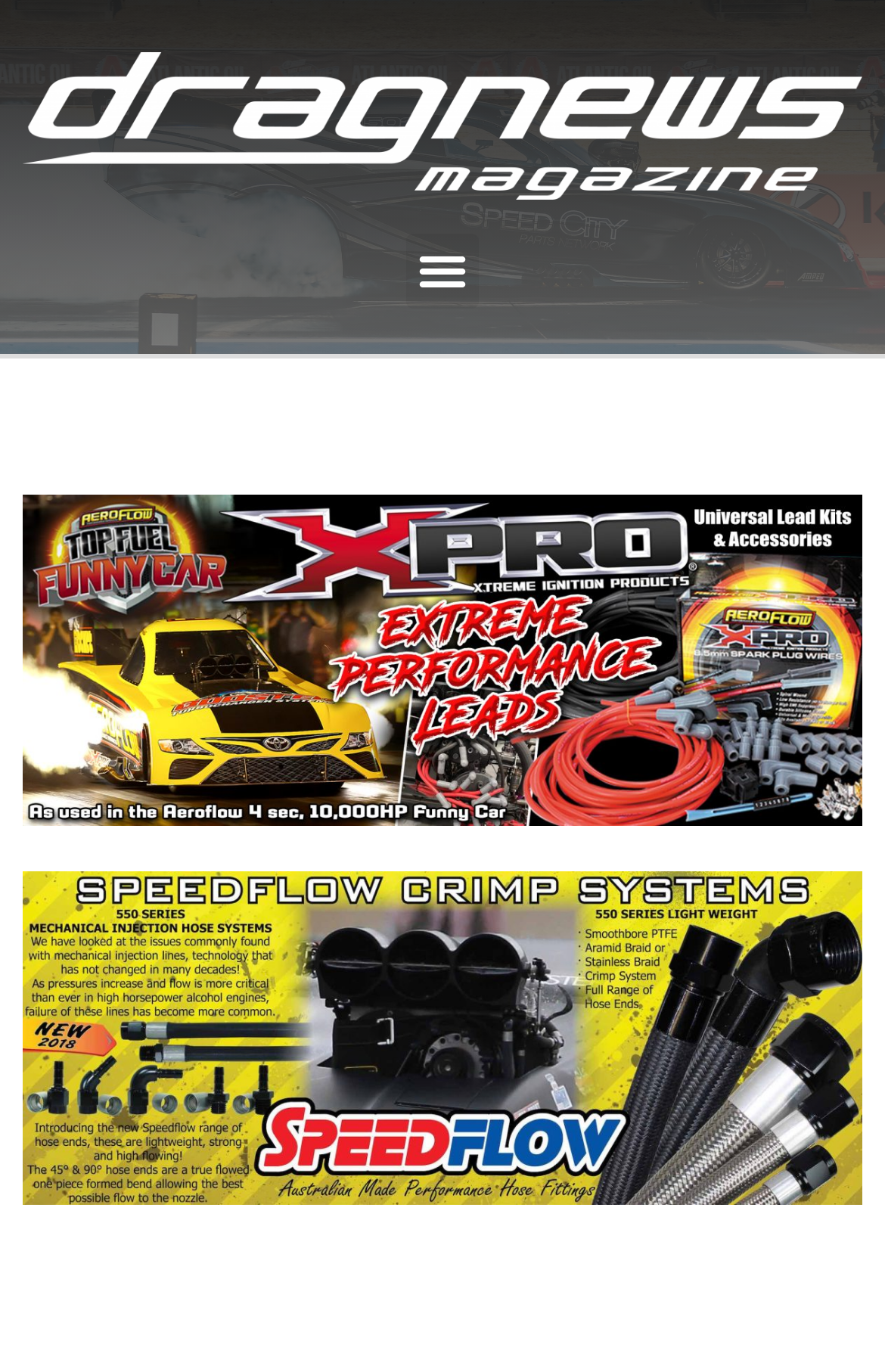Extract the main heading text from the webpage.

Guess who’s stepping it up a notch?